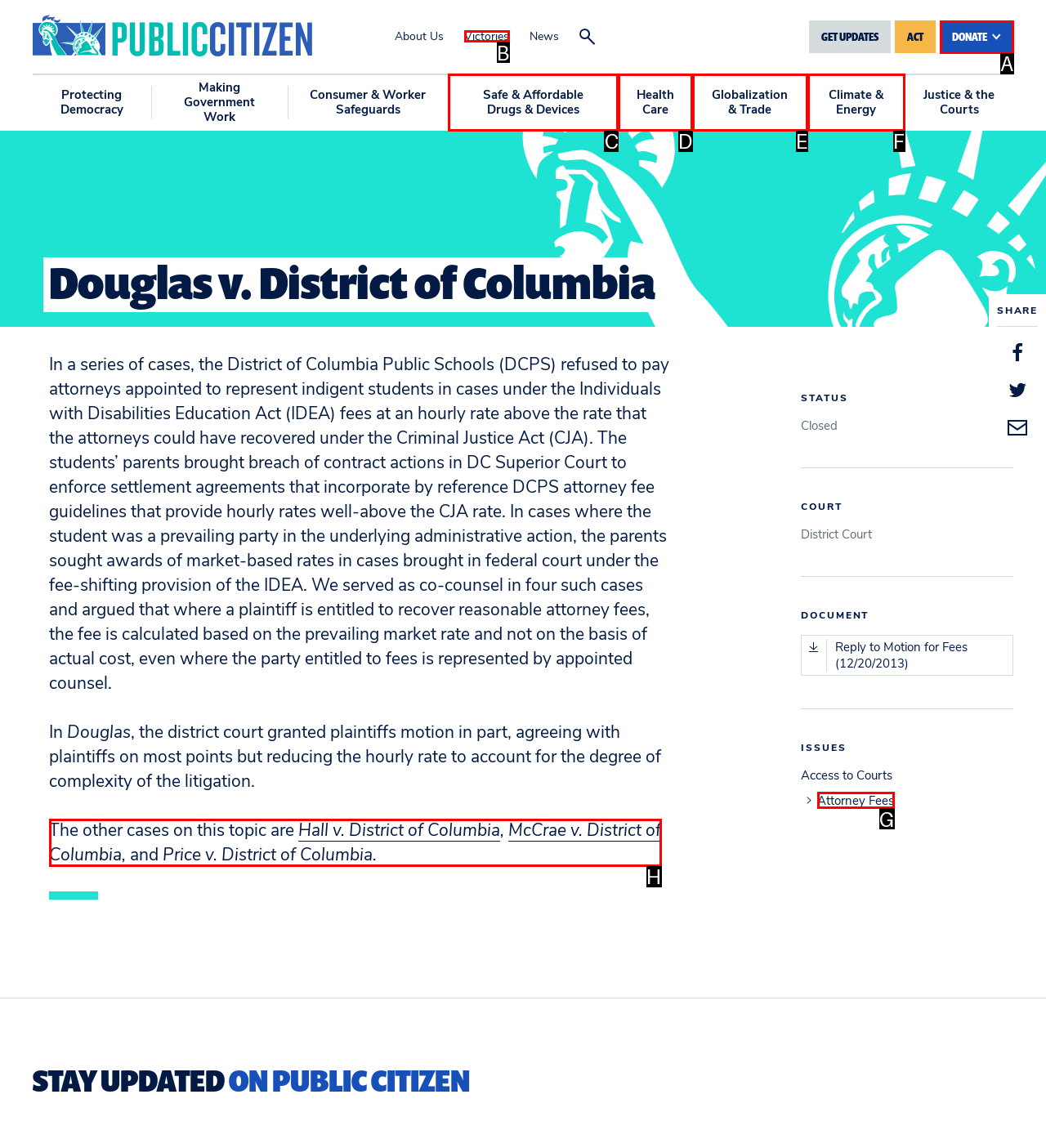Select the appropriate HTML element that needs to be clicked to execute the following task: Click on 'Victories'. Respond with the letter of the option.

B